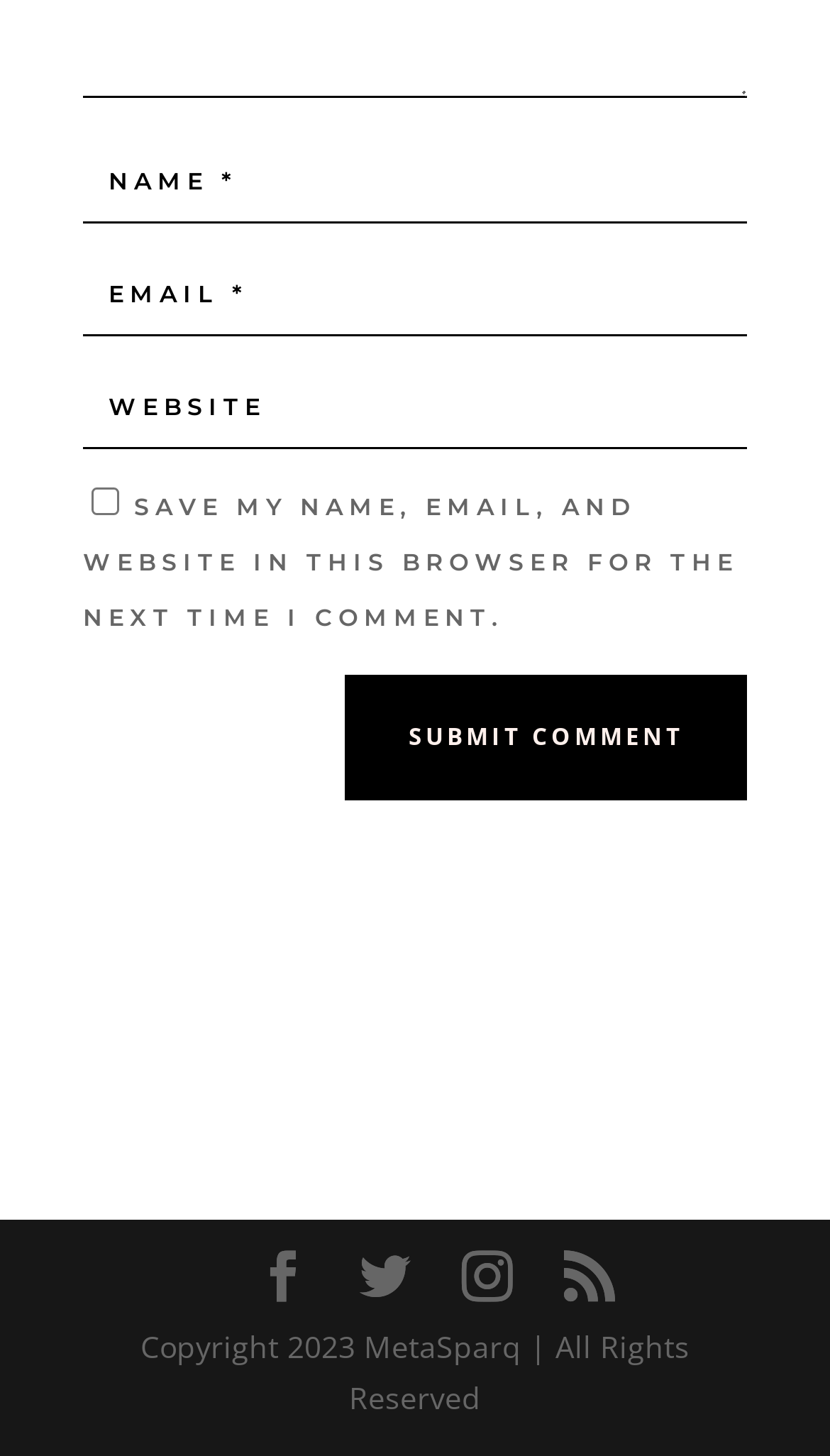Locate the bounding box coordinates of the element that should be clicked to execute the following instruction: "Go to the City of Billings Home page".

None